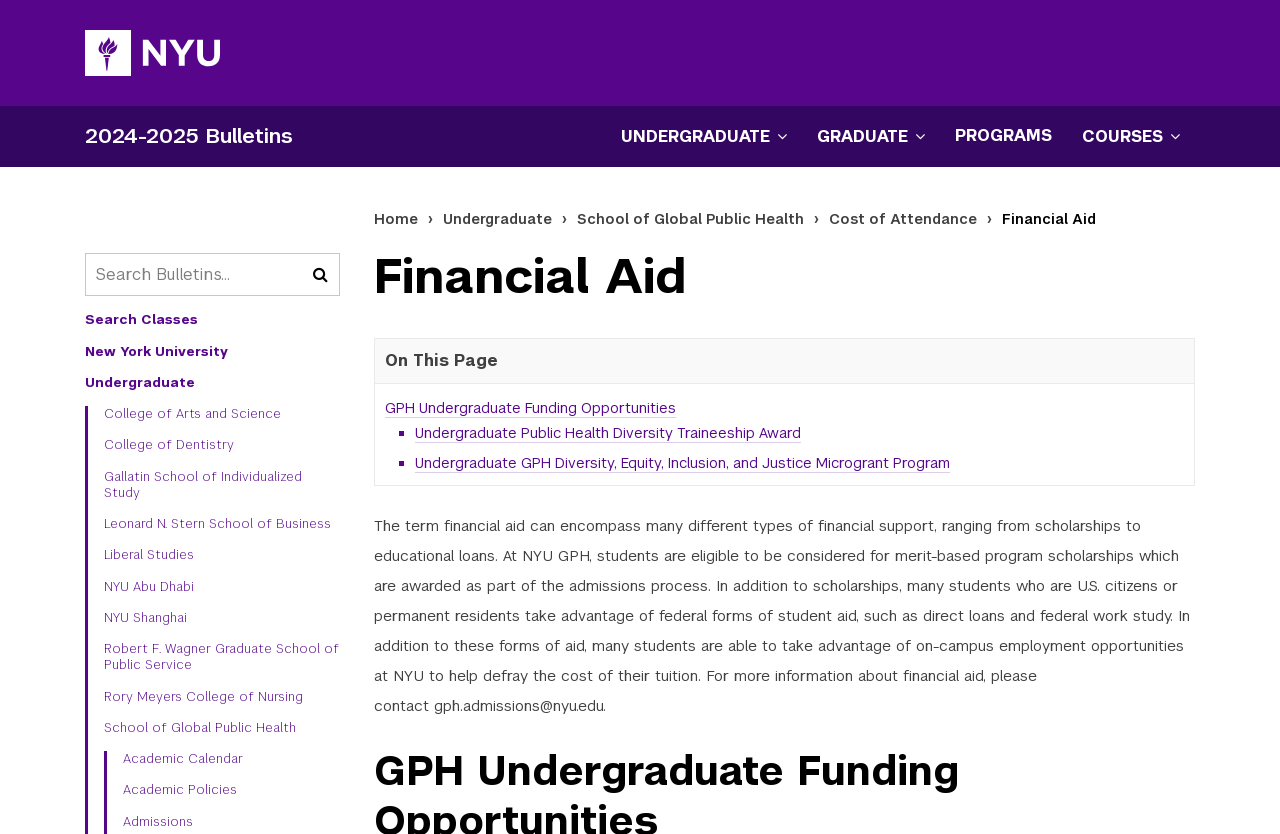Please answer the following question using a single word or phrase: 
What is the text of the first link on the webpage?

NYU Homepage